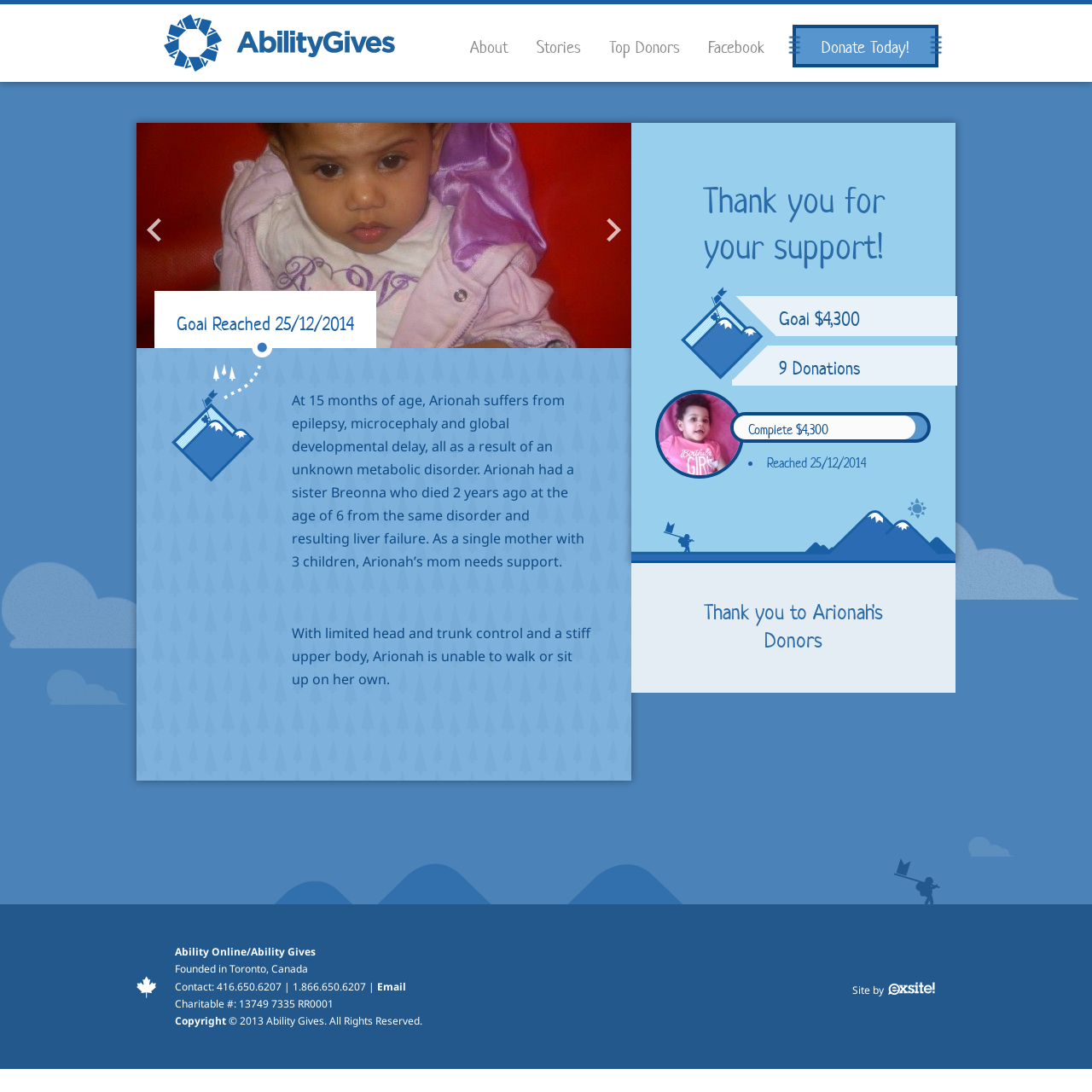Please answer the following question using a single word or phrase: 
What is the date the goal was reached?

25/12/2014